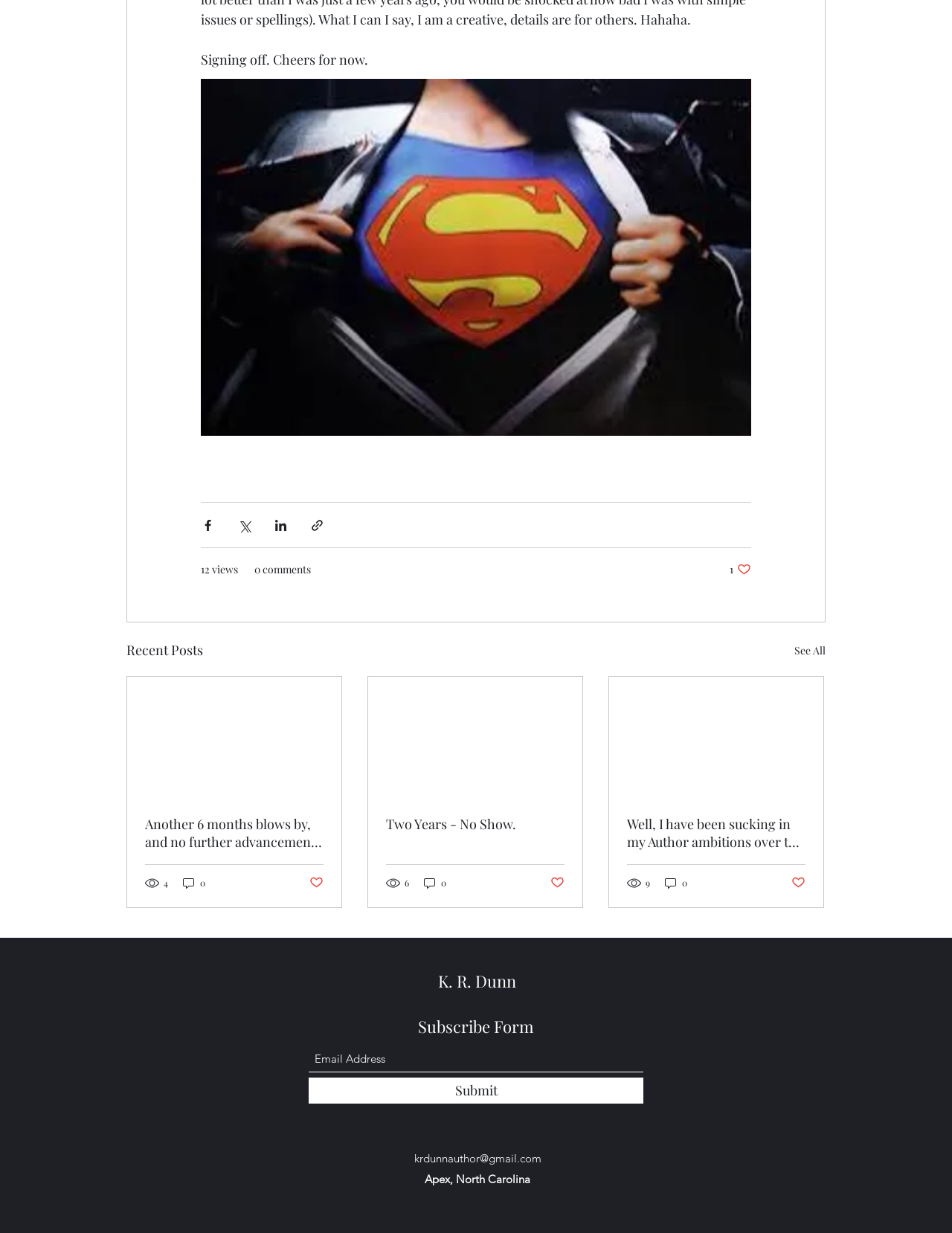Locate the bounding box of the UI element based on this description: "aria-label="Email Address" name="email" placeholder="Email Address"". Provide four float numbers between 0 and 1 as [left, top, right, bottom].

[0.324, 0.849, 0.676, 0.87]